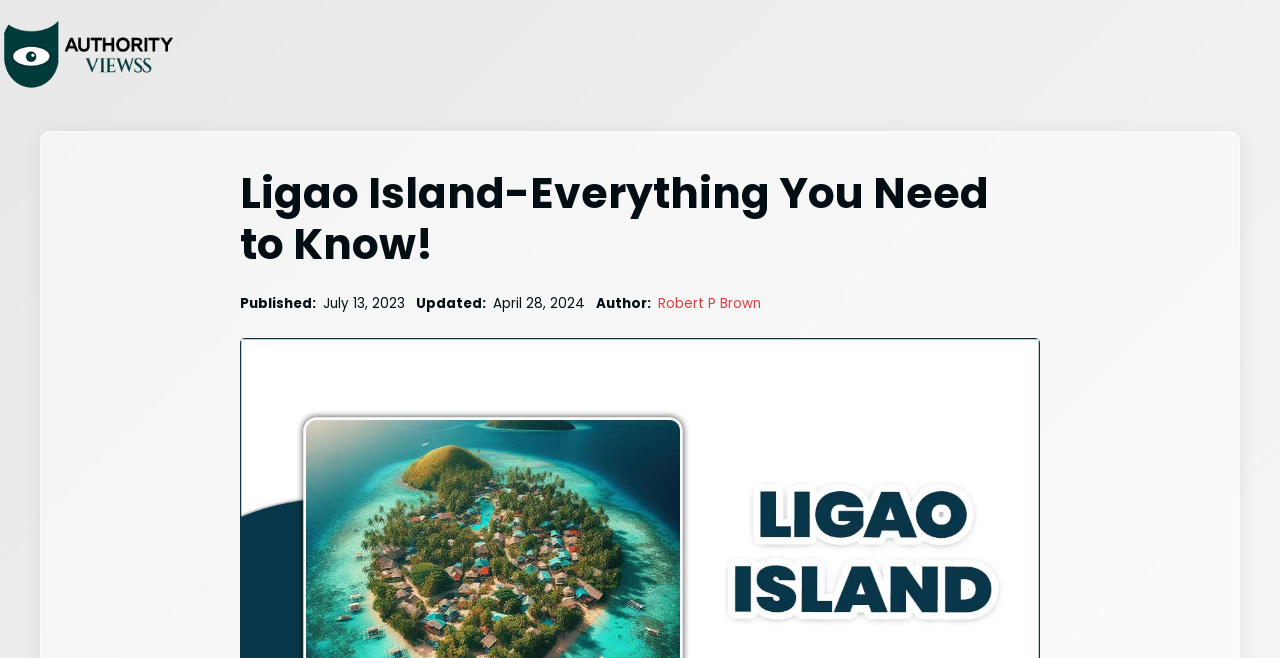Deliver a detailed narrative of the webpage's visual and textual elements.

The webpage is about Ligao Island, a beautiful and secluded island in the South China Sea. At the top left corner, there is a link to "AuthorityViewss" accompanied by an image with the same name. Below this, a prominent heading "Ligao Island-Everything You Need to Know!" is displayed. 

To the right of the heading, there are three lines of text. The first line starts with "Published:" followed by the date "July 13, 2023". The second line starts with "Updated:" followed by the date "April 28, 2024". The third line starts with "Author:" and is followed by a link to "Robert P Brown".